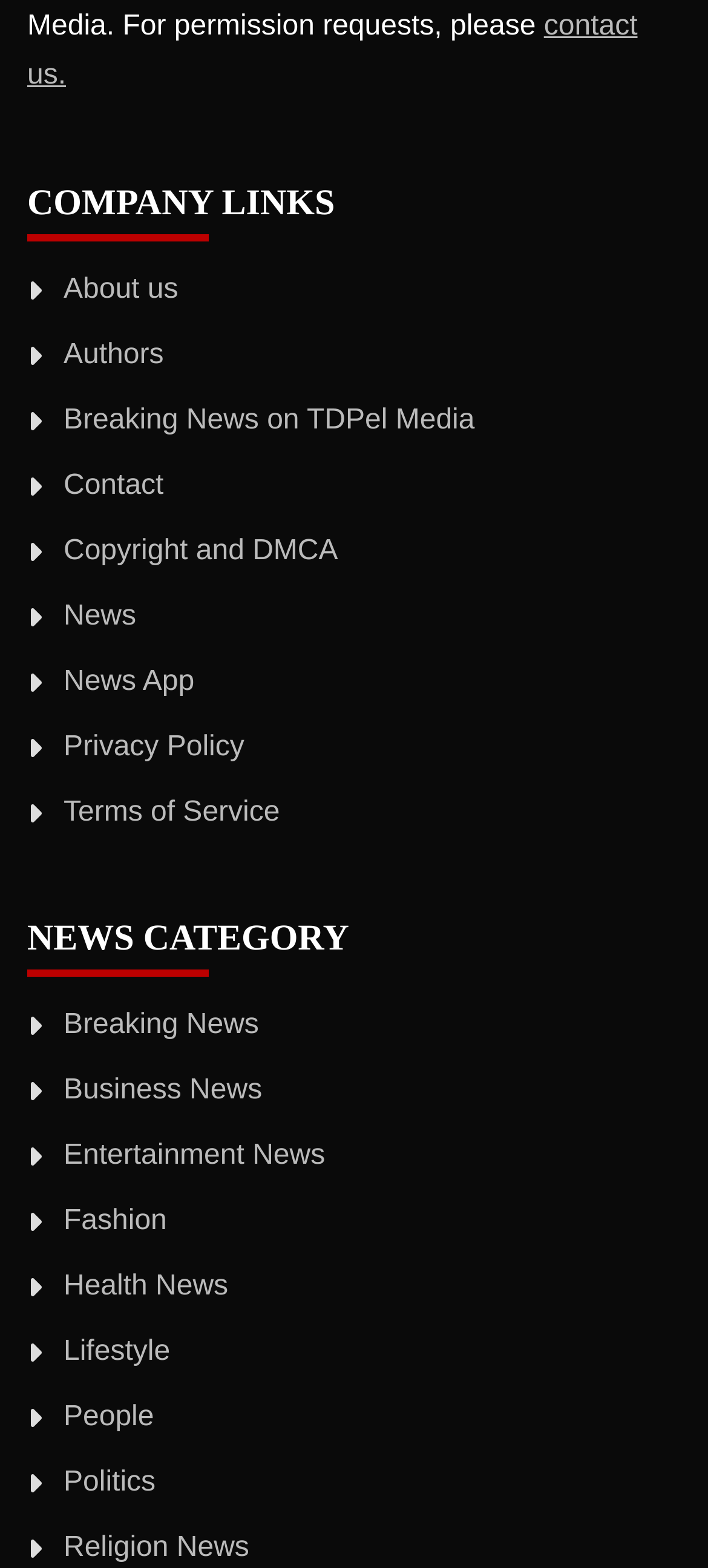Pinpoint the bounding box coordinates of the area that must be clicked to complete this instruction: "view breaking news".

[0.09, 0.259, 0.67, 0.278]